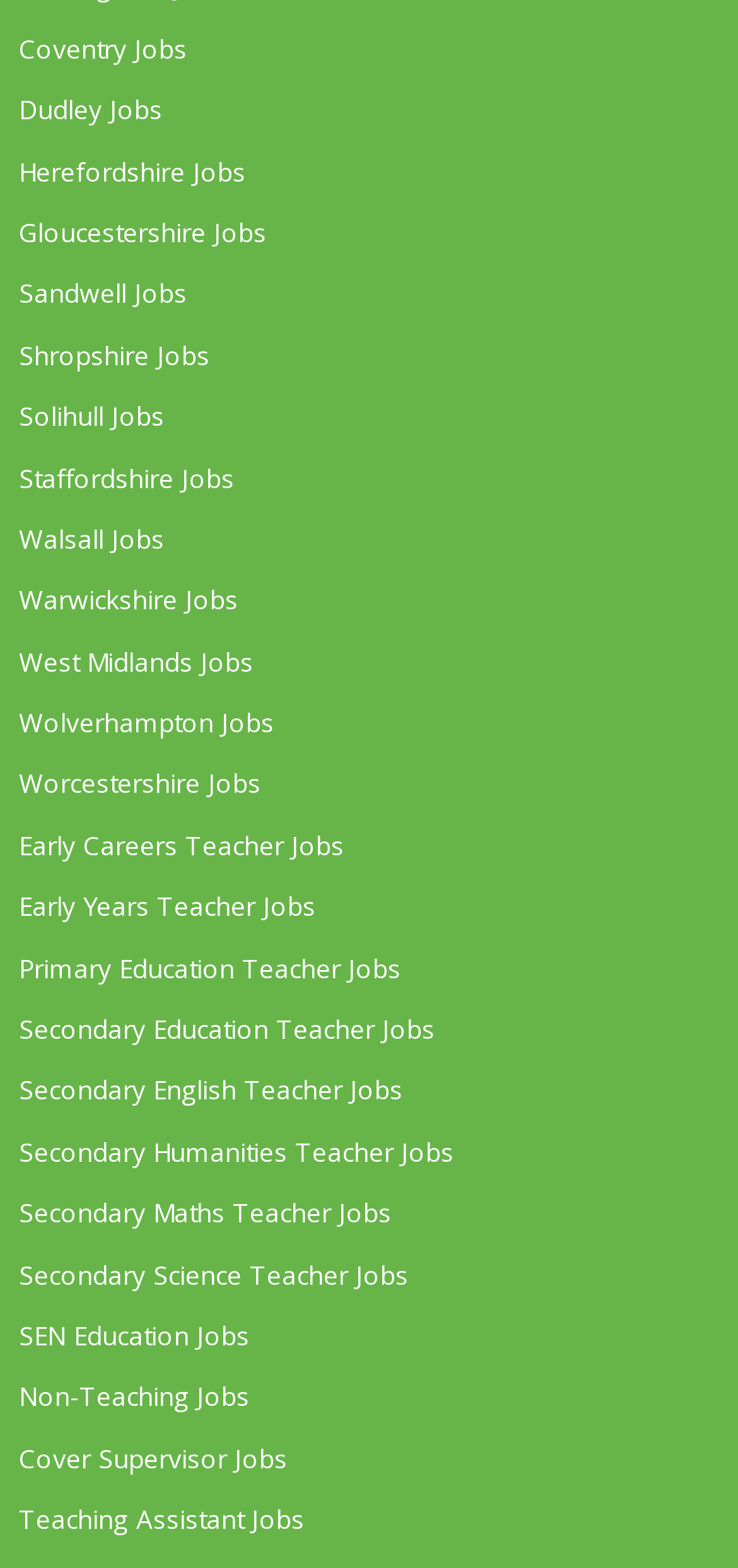How many locations are listed for teaching jobs?
Answer the question with detailed information derived from the image.

By counting the number of links provided for different locations, I can see that there are 12 locations listed, including Coventry, Dudley, Herefordshire, and others.